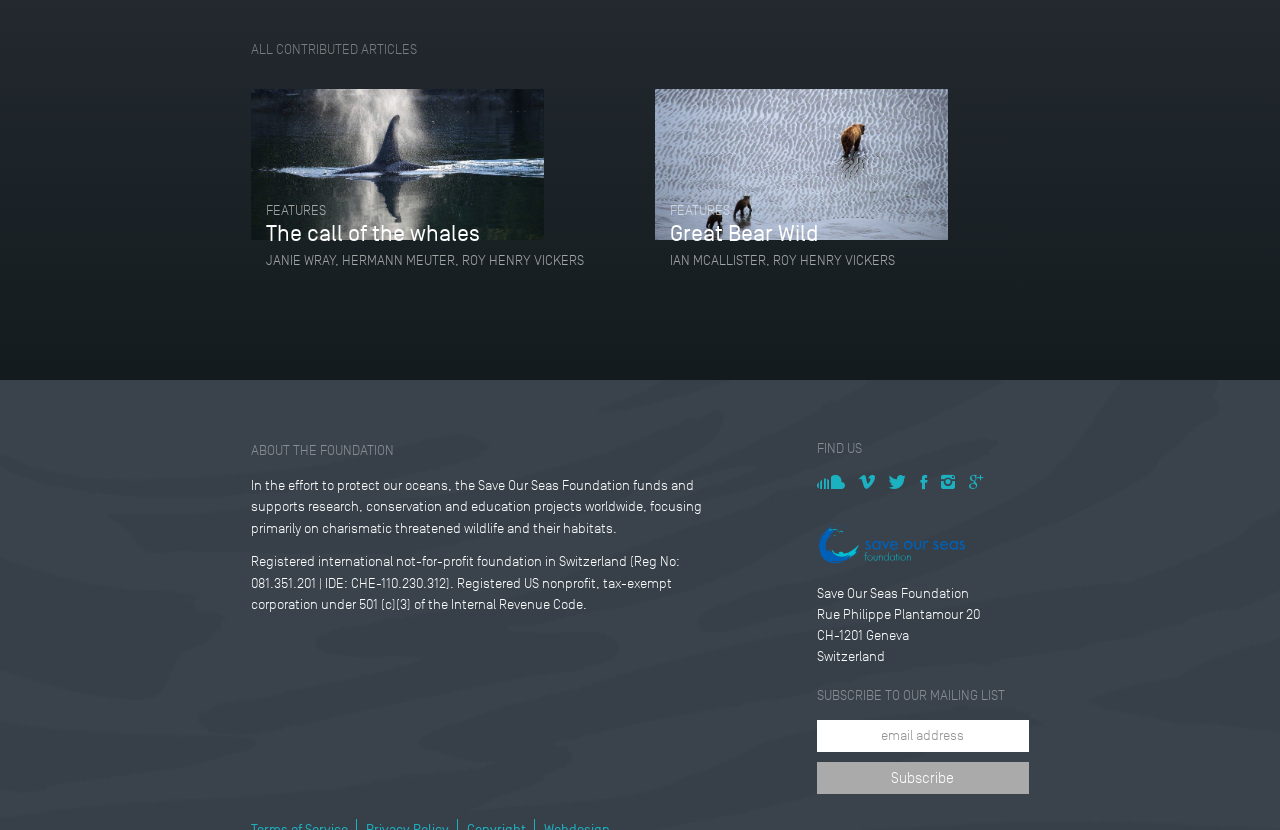Give a concise answer using one word or a phrase to the following question:
What is the purpose of the foundation?

To protect oceans